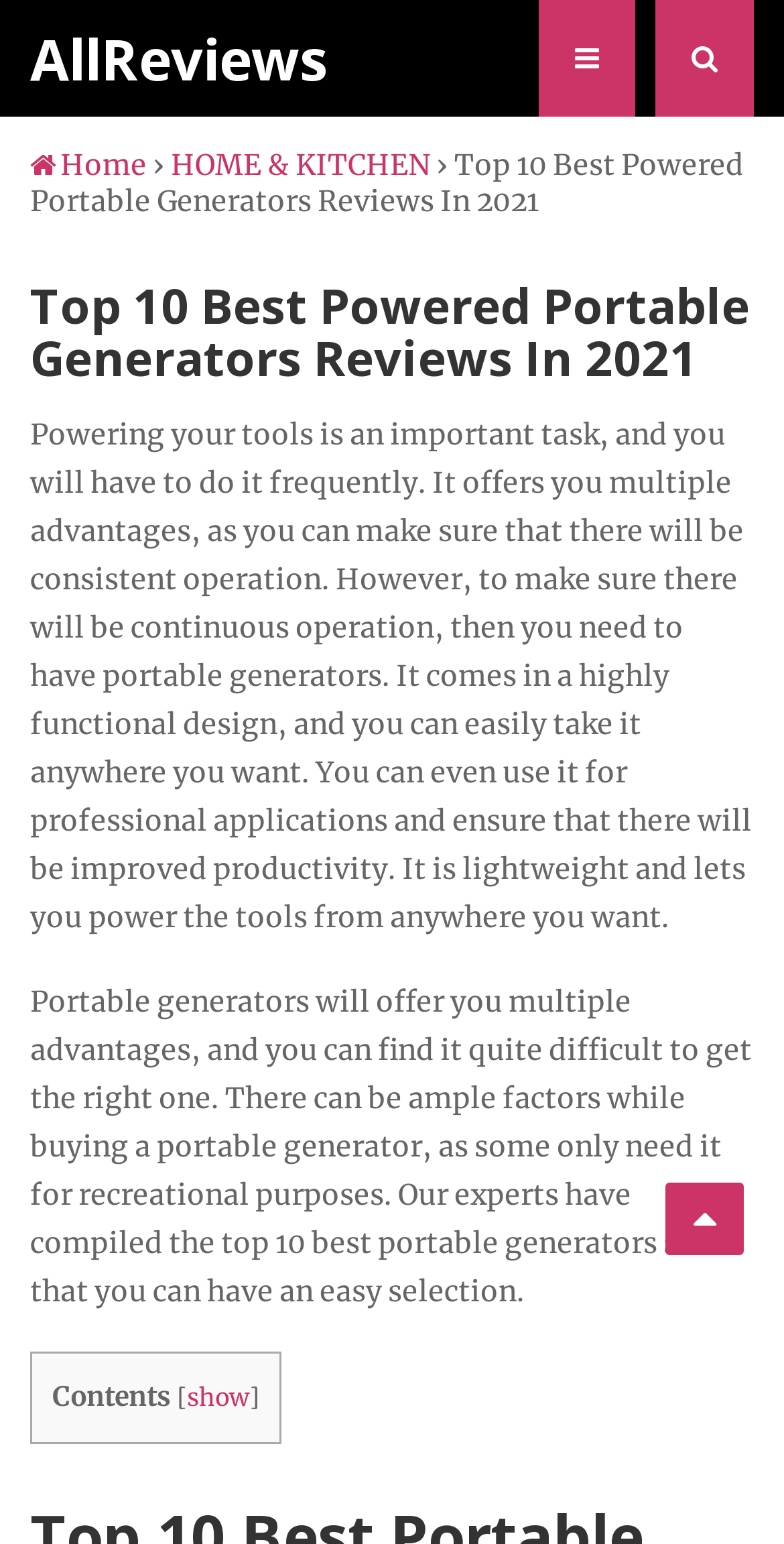How many sections are in the contents table?
Answer the question in a detailed and comprehensive manner.

The webpage has a contents table, but the number of sections is not explicitly stated. The table only shows the label 'Contents' and a 'show' link, but does not provide the actual number of sections.